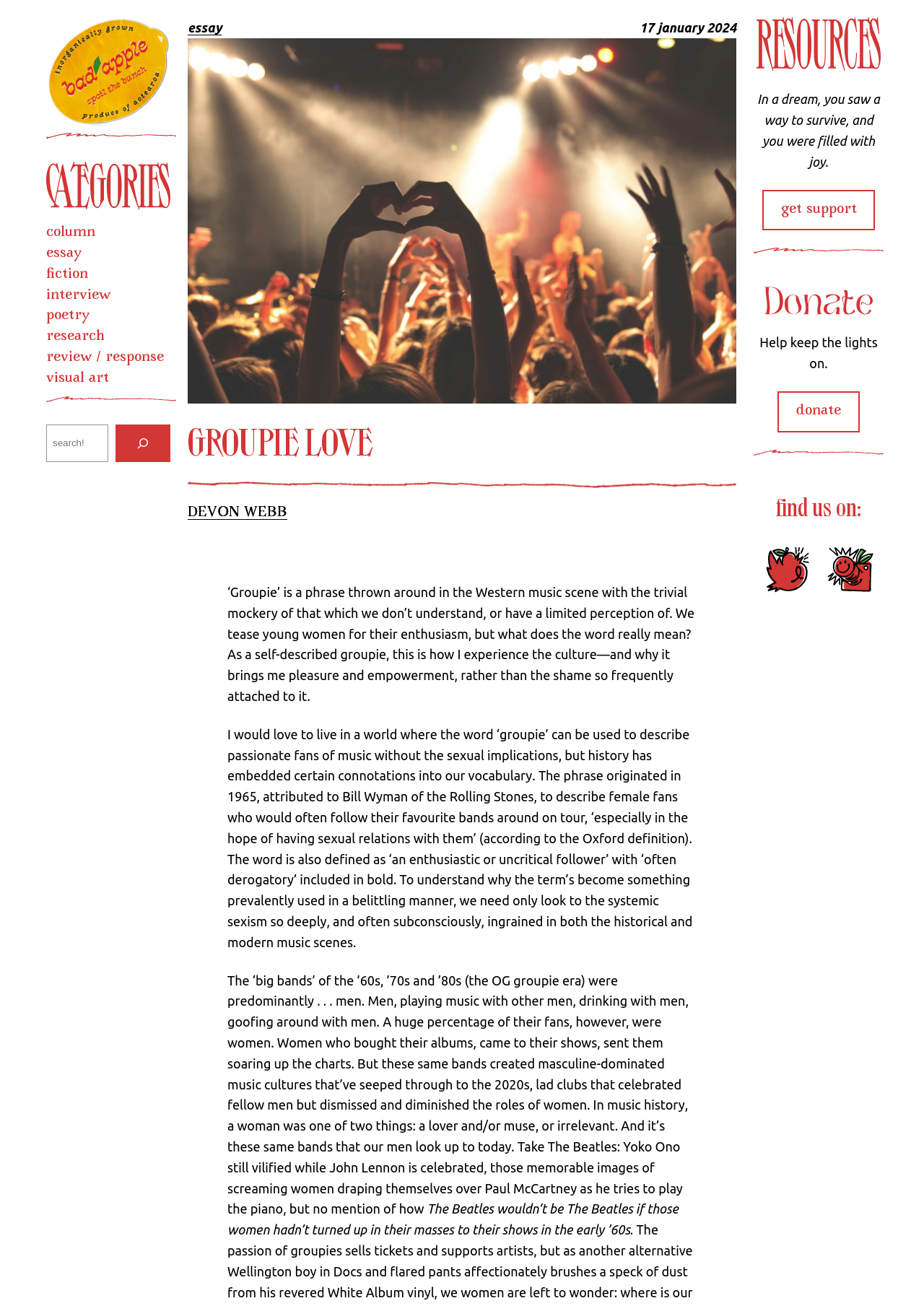Locate the bounding box coordinates of the clickable part needed for the task: "Follow on Twitter".

[0.827, 0.44, 0.877, 0.451]